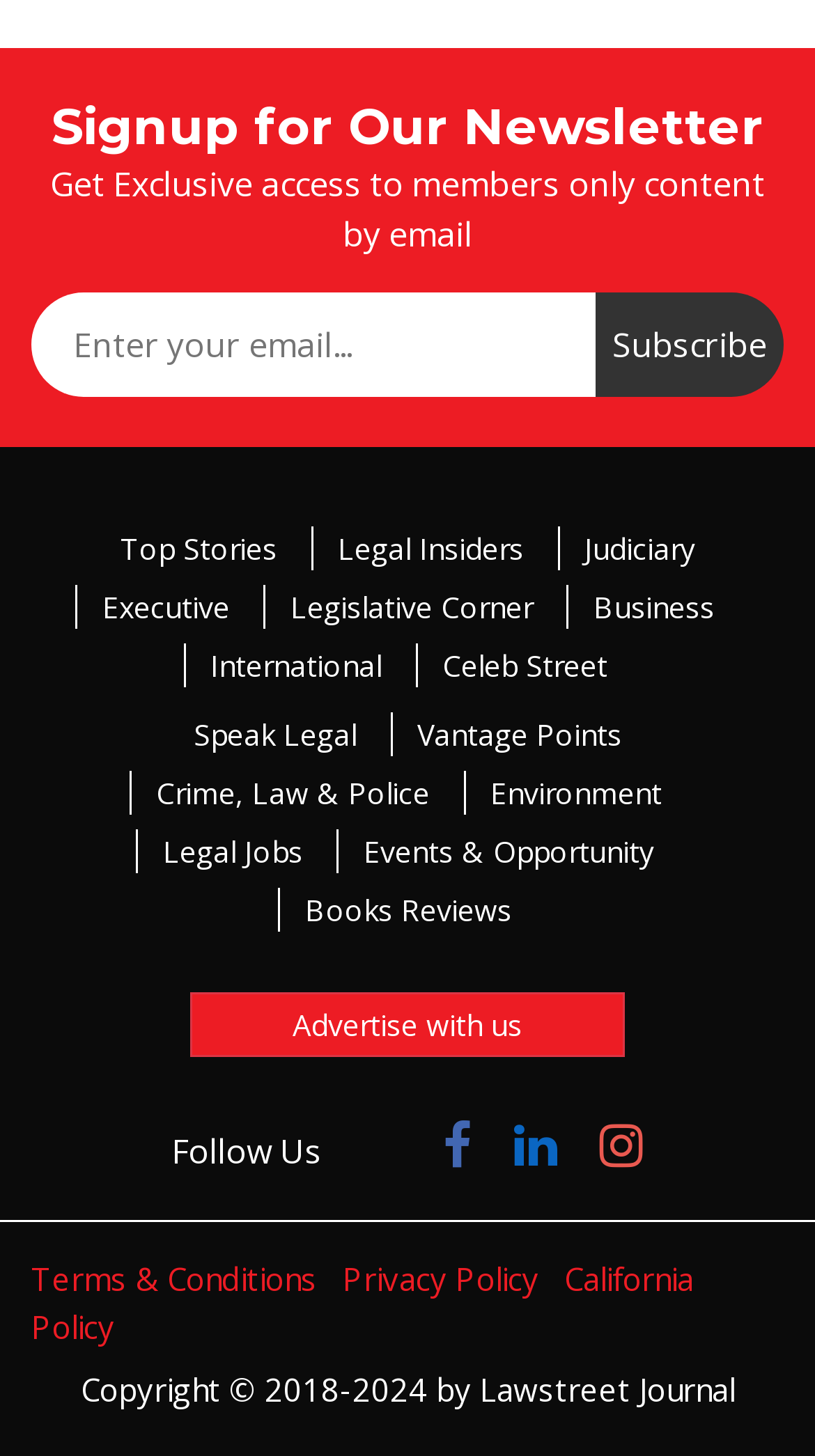What is the name of the publication?
Please give a detailed and elaborate answer to the question based on the image.

The name of the publication can be found in the static text 'Copyright © 2018-2024 by Lawstreet Journal' which is located at the bottom of the webpage.